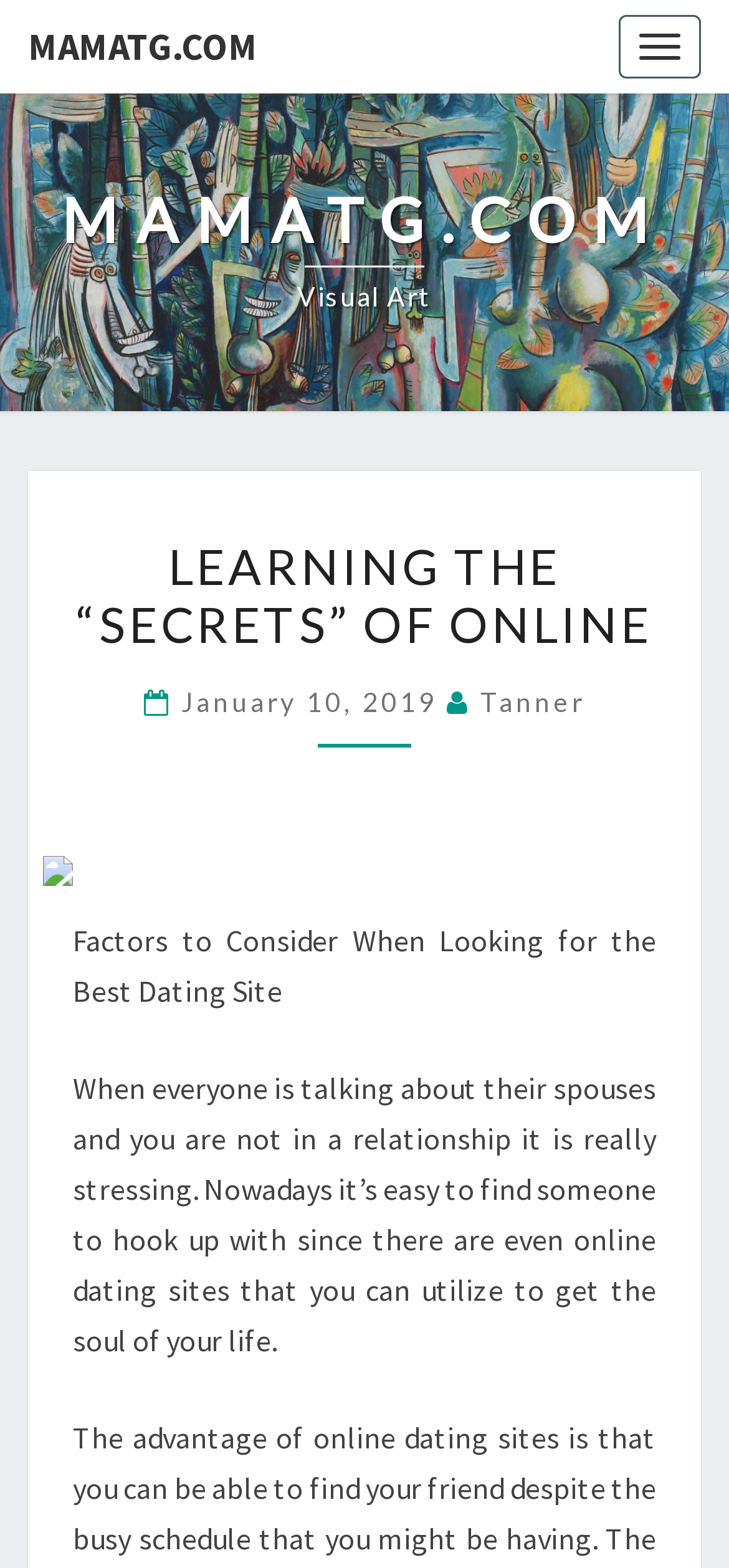When was the article published?
Please use the image to provide an in-depth answer to the question.

The publication date of the article can be found in the text ' January 10, 2019  Tanner', where January 10, 2019 is a link, indicating that it is the publication date.